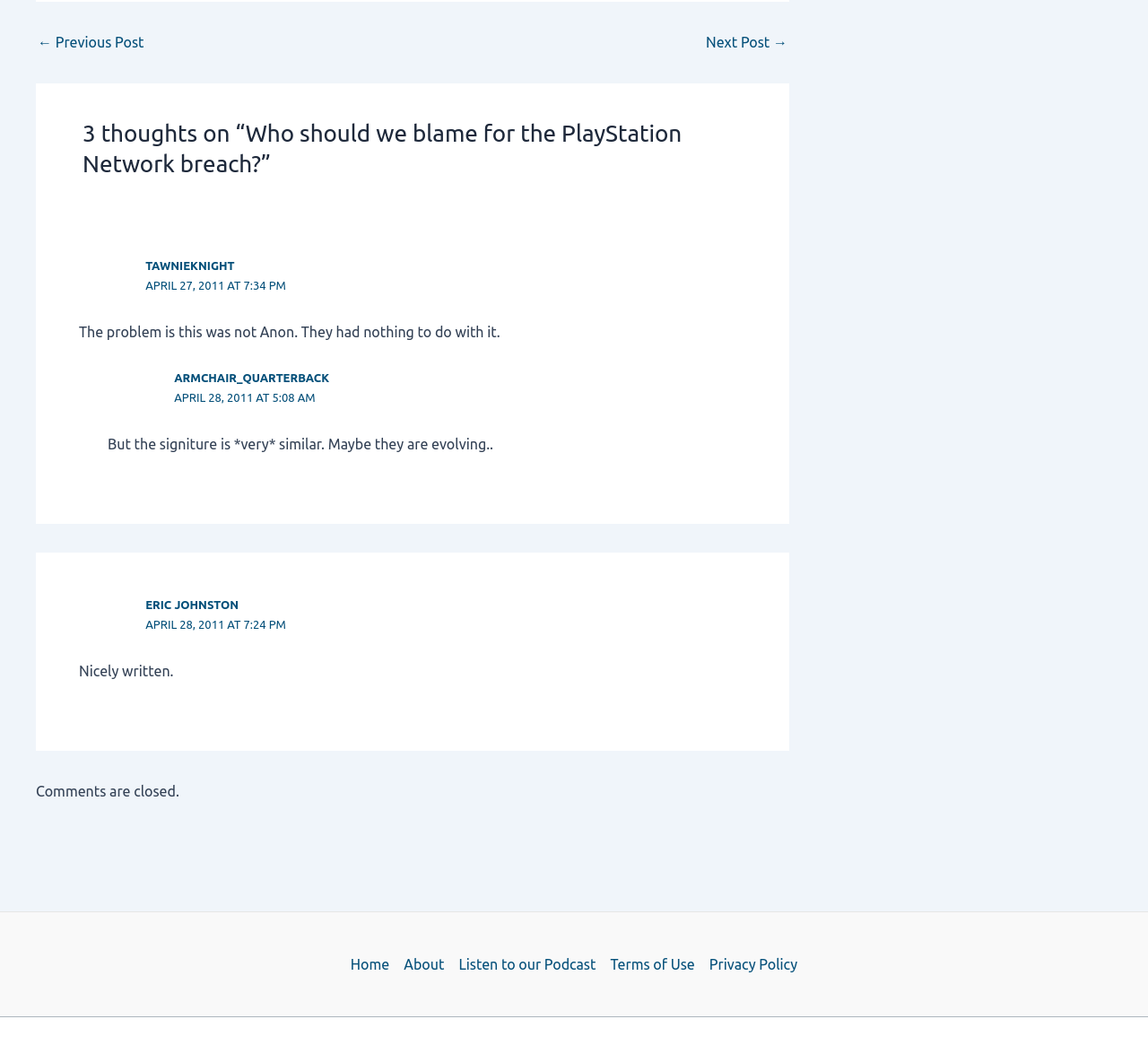Identify the bounding box coordinates for the element you need to click to achieve the following task: "view about page". The coordinates must be four float values ranging from 0 to 1, formatted as [left, top, right, bottom].

[0.346, 0.904, 0.393, 0.926]